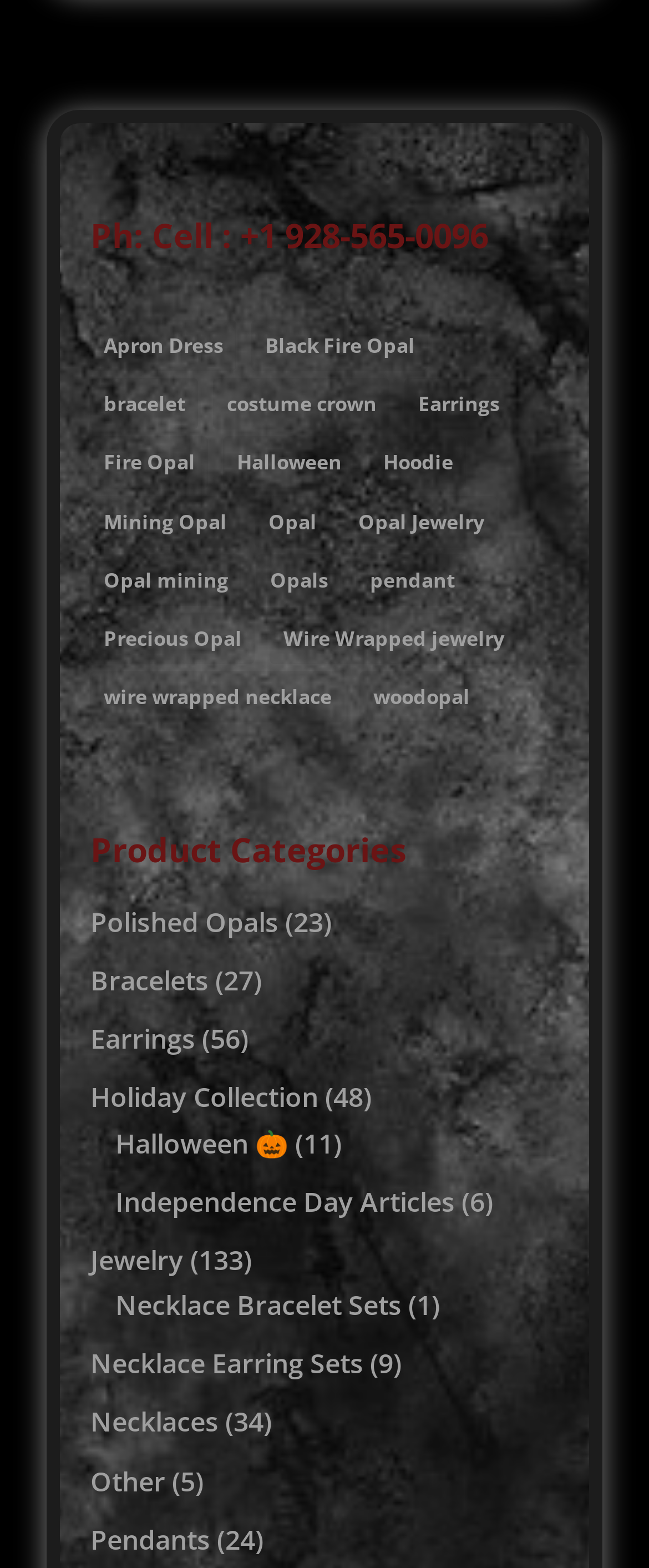Identify and provide the bounding box coordinates of the UI element described: "Black Fire Opal". The coordinates should be formatted as [left, top, right, bottom], with each number being a float between 0 and 1.

[0.388, 0.204, 0.66, 0.237]